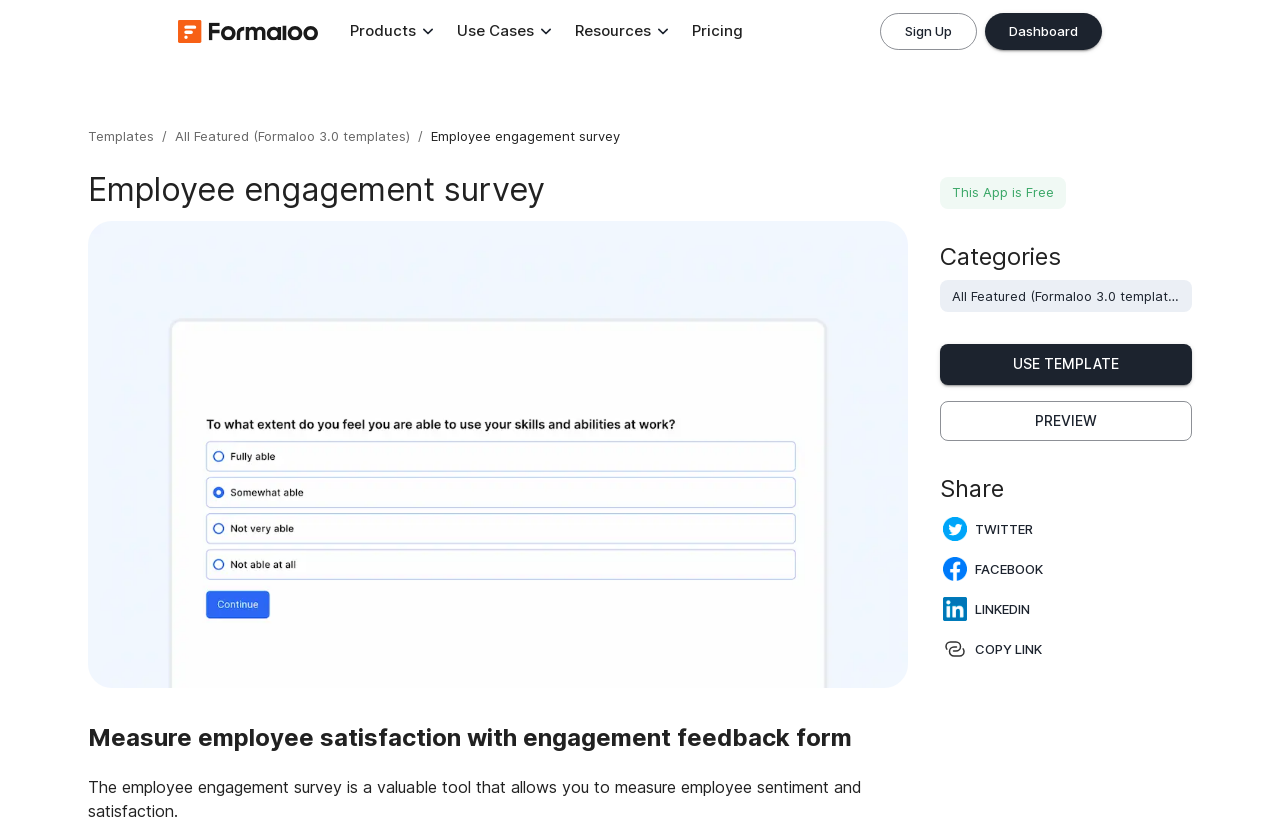Please find and generate the text of the main heading on the webpage.

Employee engagement survey